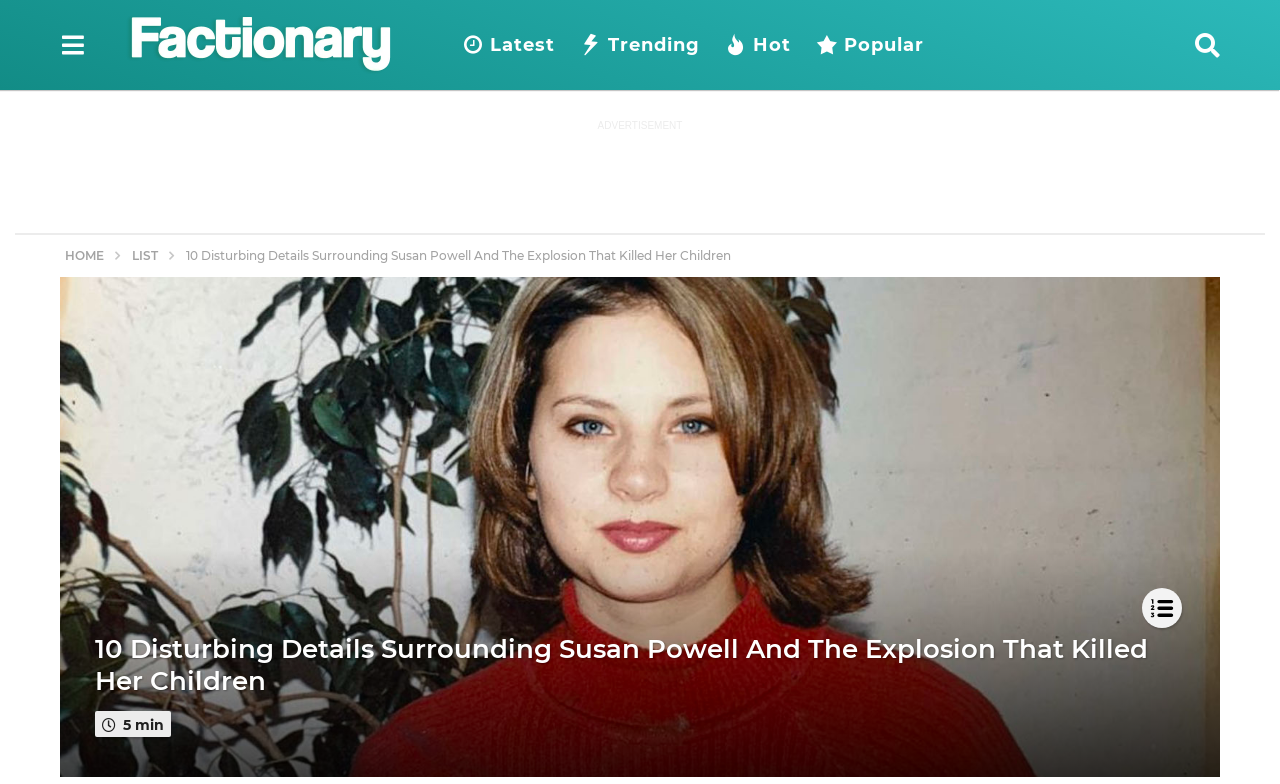Locate the bounding box coordinates of the area you need to click to fulfill this instruction: 'Read the article about Susan Powell'. The coordinates must be in the form of four float numbers ranging from 0 to 1: [left, top, right, bottom].

[0.074, 0.807, 0.926, 0.888]